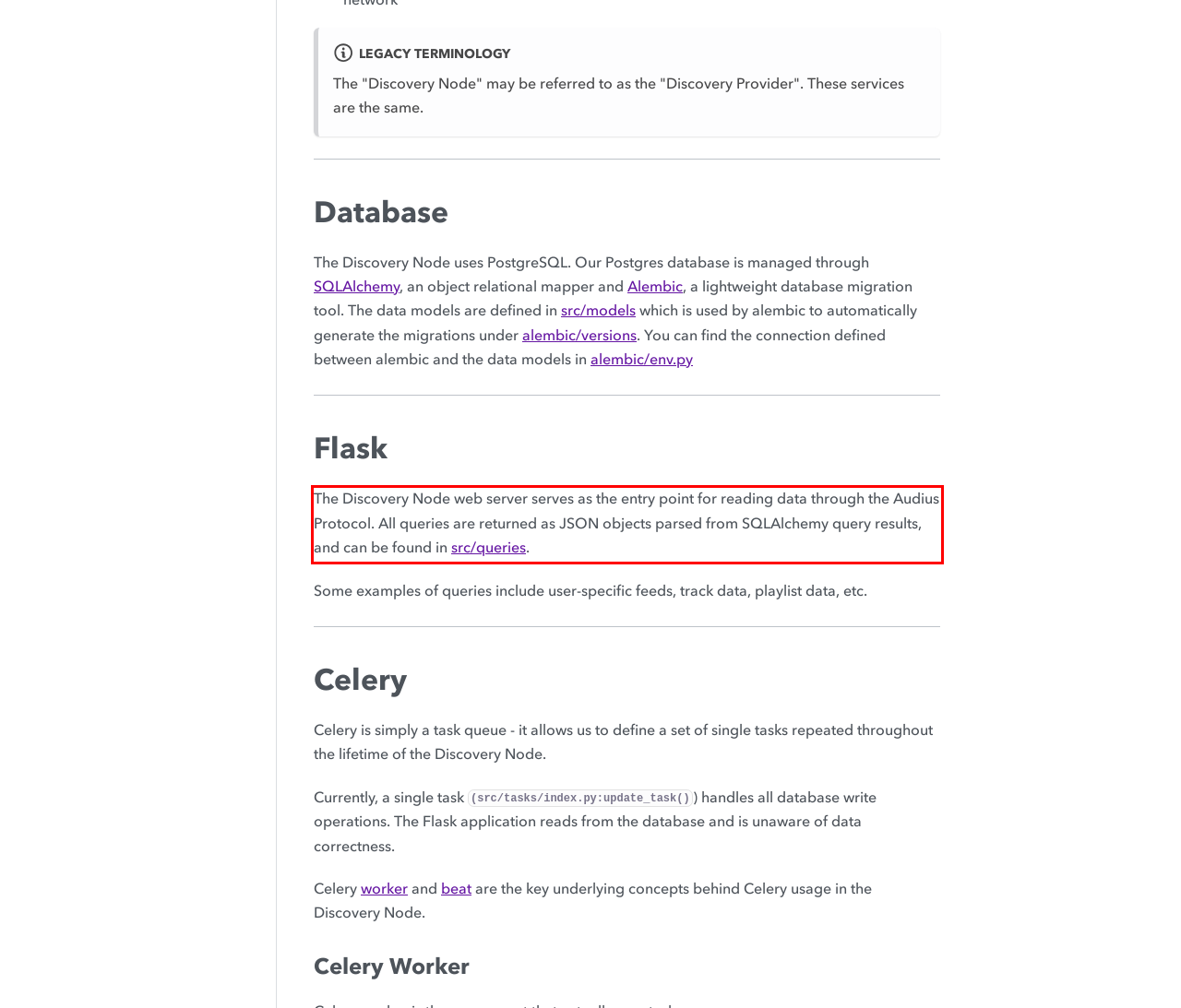Please recognize and transcribe the text located inside the red bounding box in the webpage image.

The Discovery Node web server serves as the entry point for reading data through the Audius Protocol. All queries are returned as JSON objects parsed from SQLAlchemy query results, and can be found in src/queries.